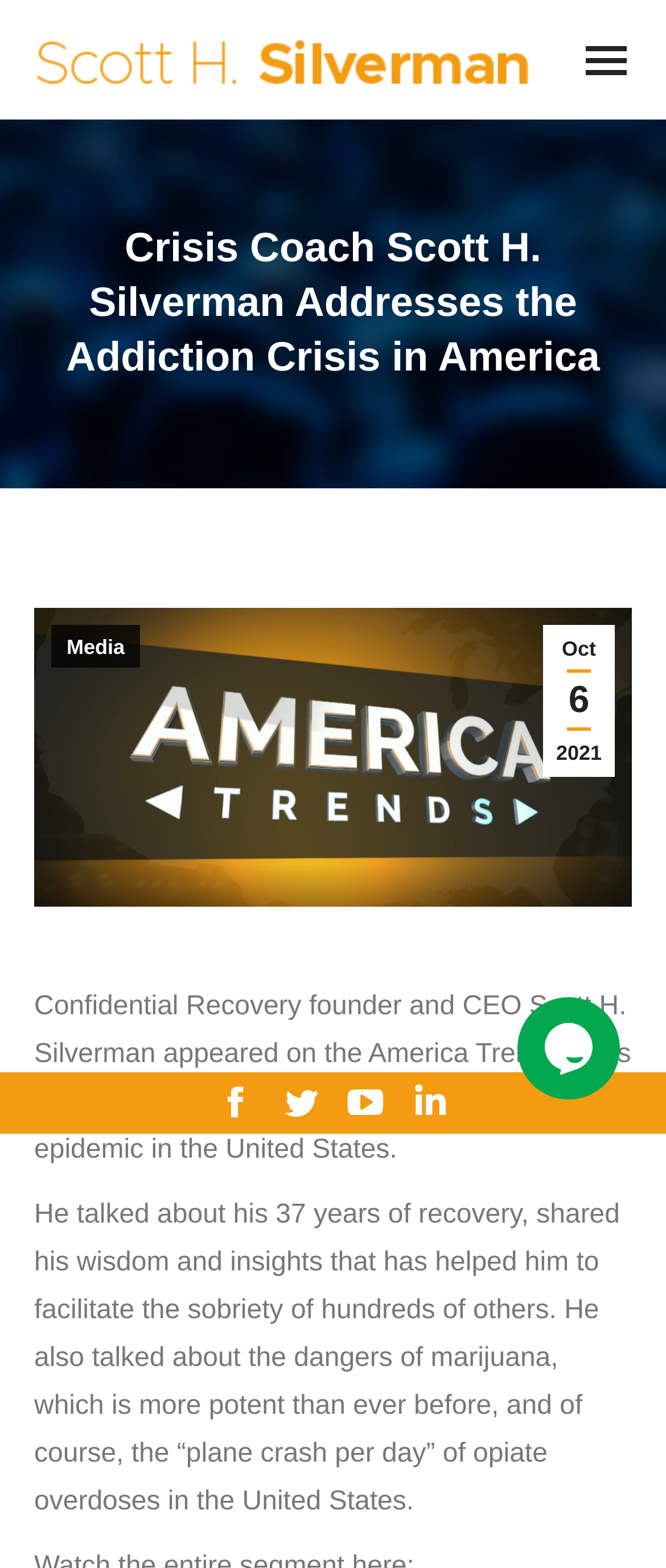Locate the bounding box coordinates of the clickable region necessary to complete the following instruction: "Enter email address". Provide the coordinates in the format of four float numbers between 0 and 1, i.e., [left, top, right, bottom].

None